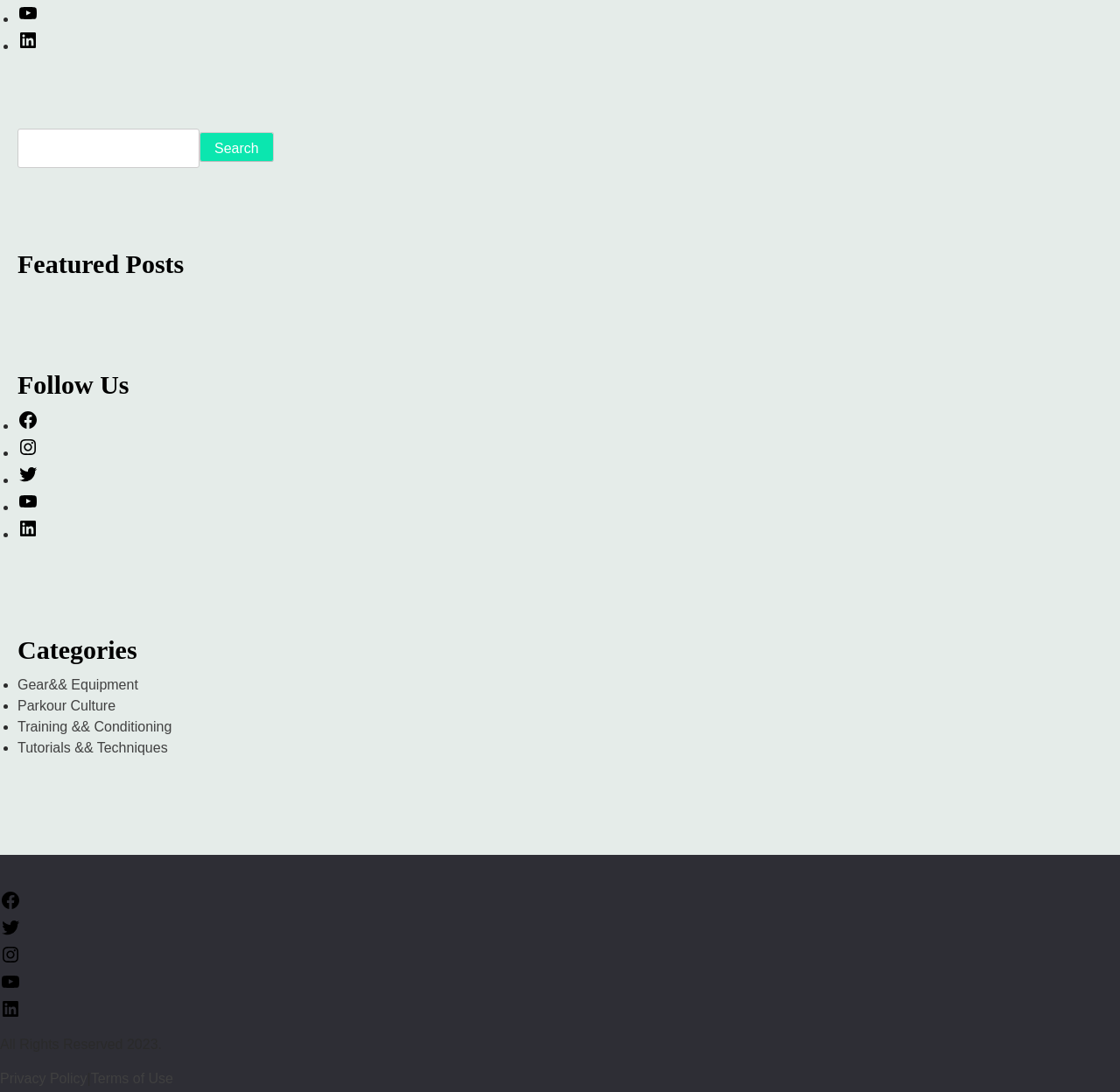Given the webpage screenshot, identify the bounding box of the UI element that matches this description: "Training && Conditioning".

[0.016, 0.658, 0.153, 0.672]